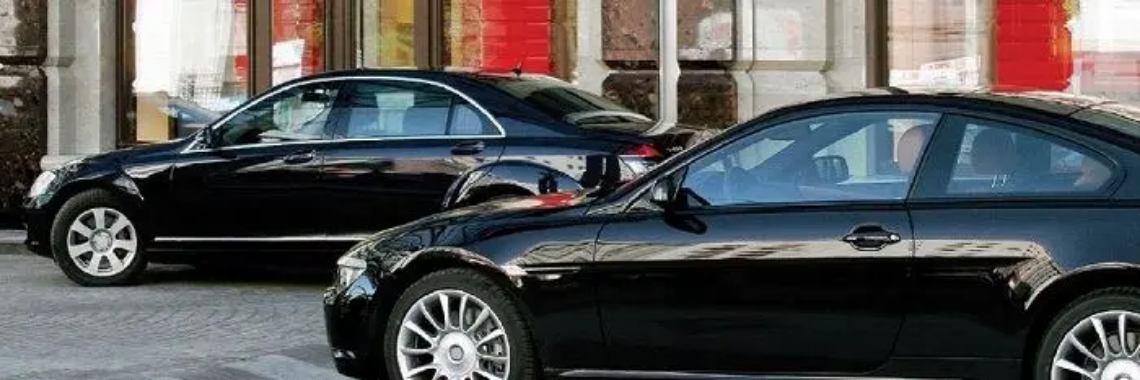Use a single word or phrase to answer the question:
What type of service is associated with this image?

Premium transportation